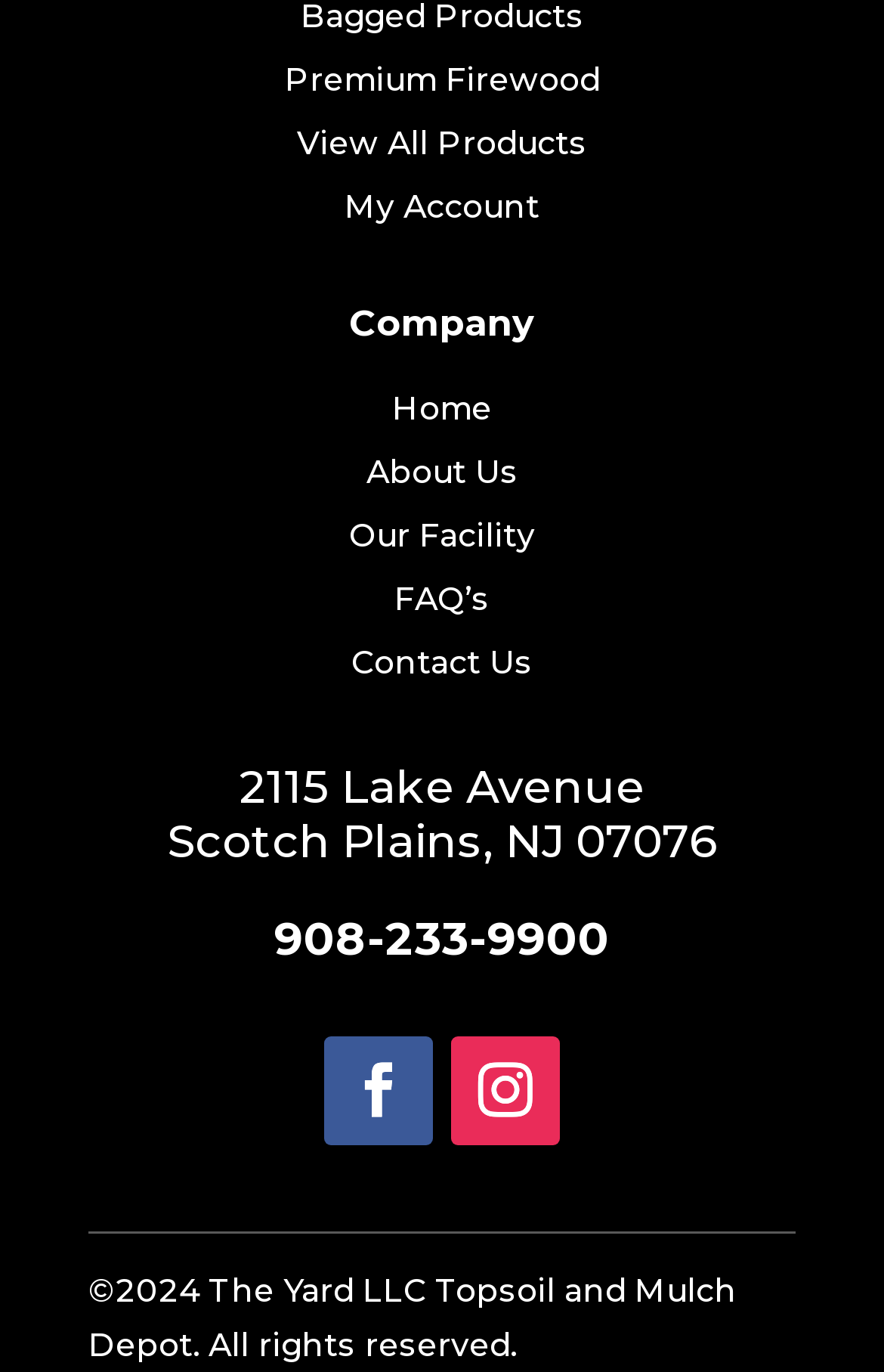Locate the bounding box coordinates of the segment that needs to be clicked to meet this instruction: "Click on Premium Firewood".

[0.322, 0.043, 0.678, 0.073]